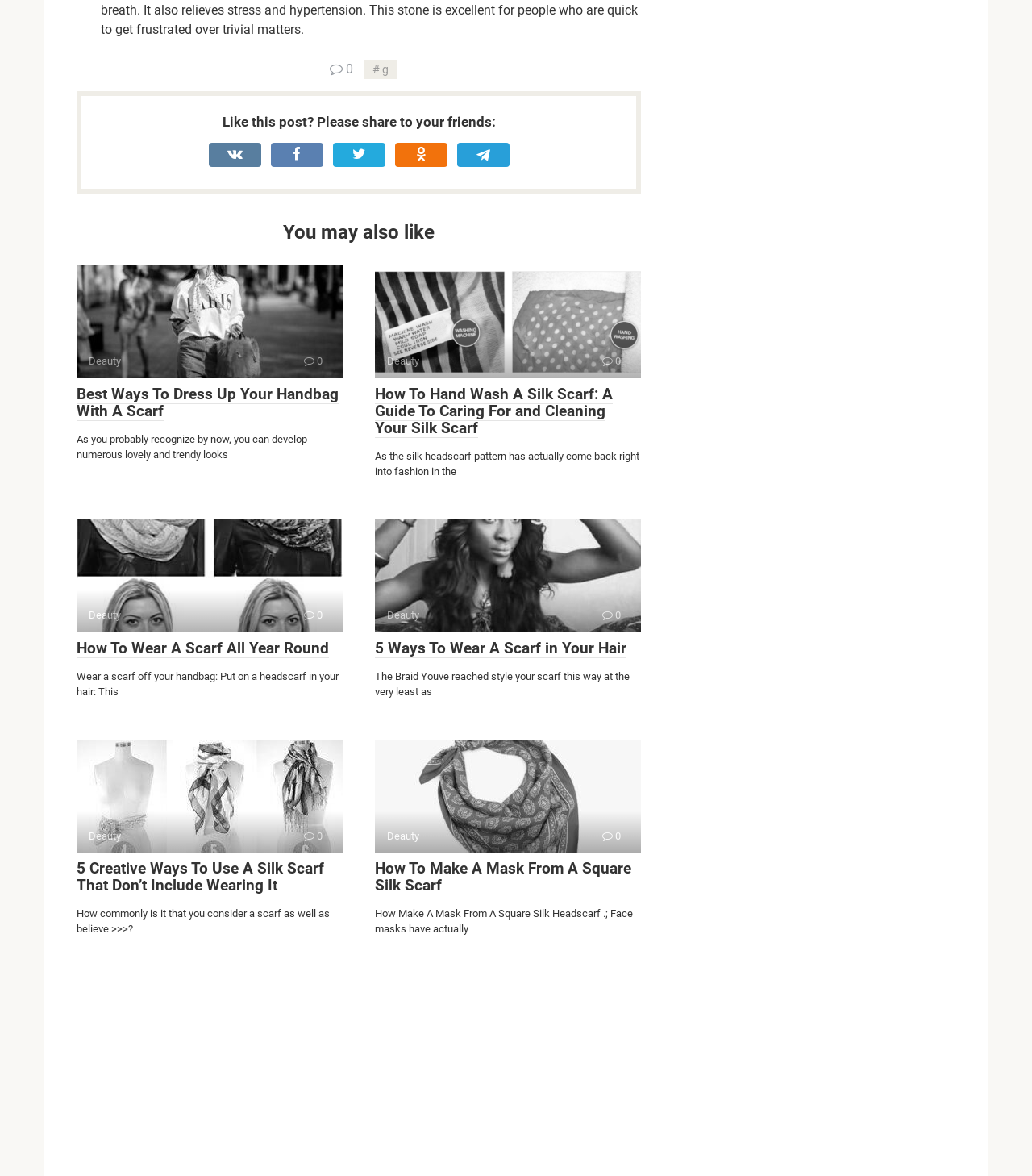Show the bounding box coordinates for the element that needs to be clicked to execute the following instruction: "Click on 'About Us'". Provide the coordinates in the form of four float numbers between 0 and 1, i.e., [left, top, right, bottom].

None